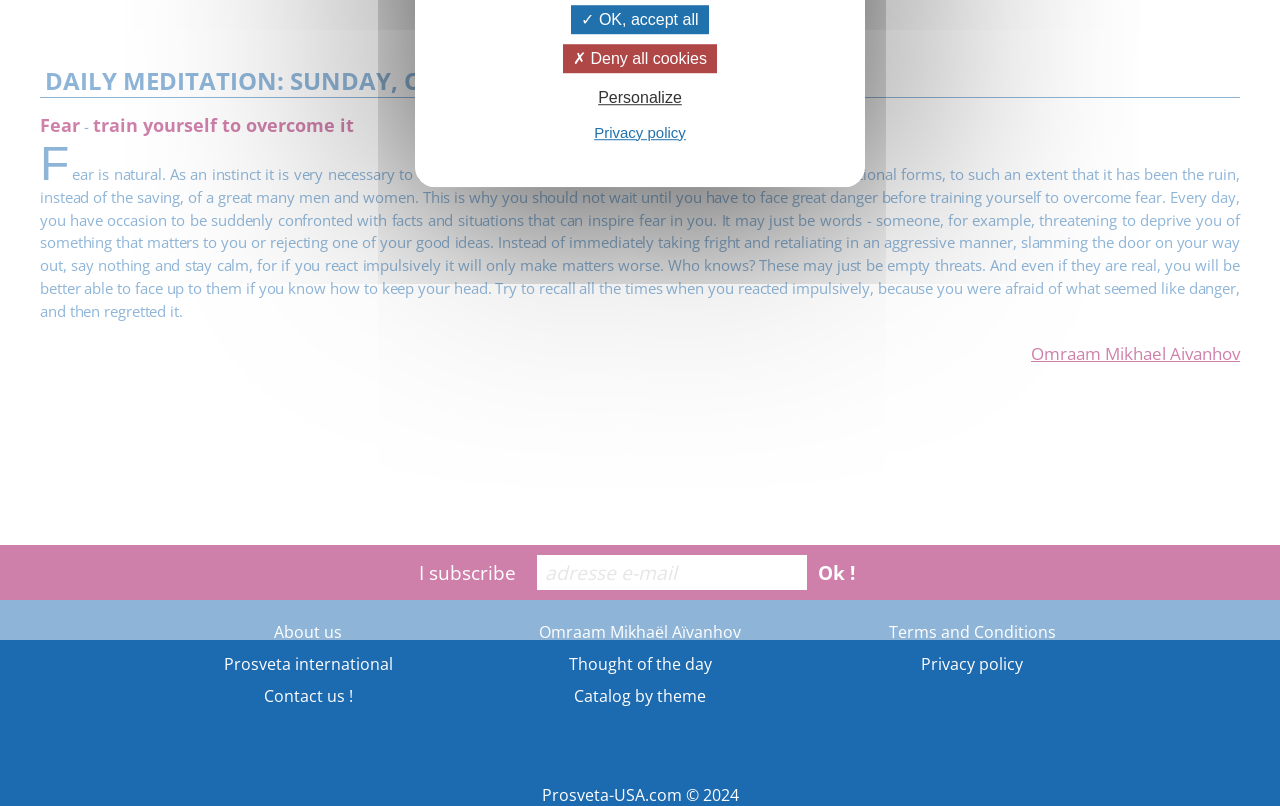Locate the bounding box of the UI element based on this description: "OK, accept all". Provide four float numbers between 0 and 1 as [left, top, right, bottom].

[0.446, 0.006, 0.554, 0.043]